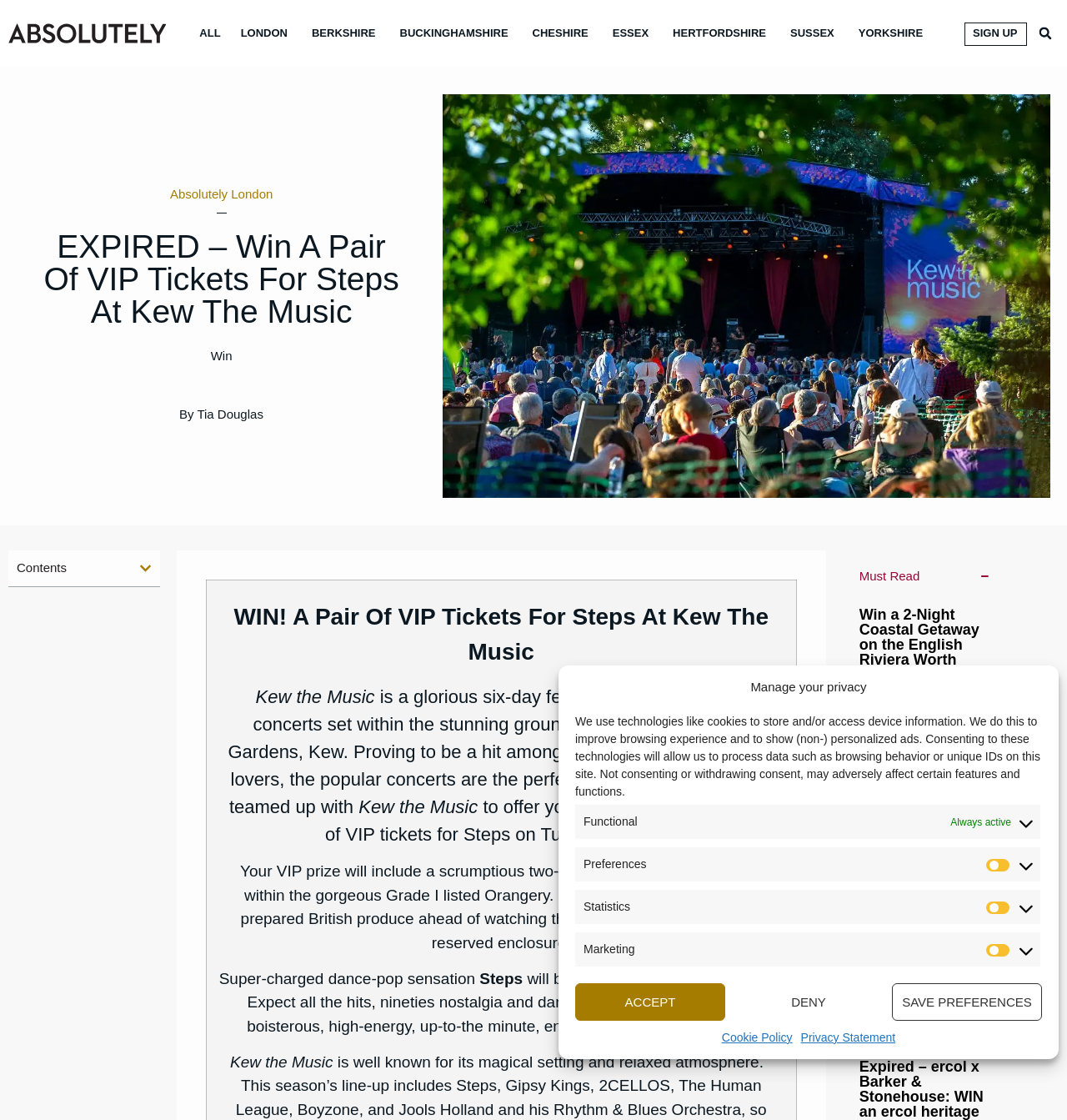Locate the primary heading on the webpage and return its text.

EXPIRED – Win A Pair Of VIP Tickets For Steps At Kew The Music